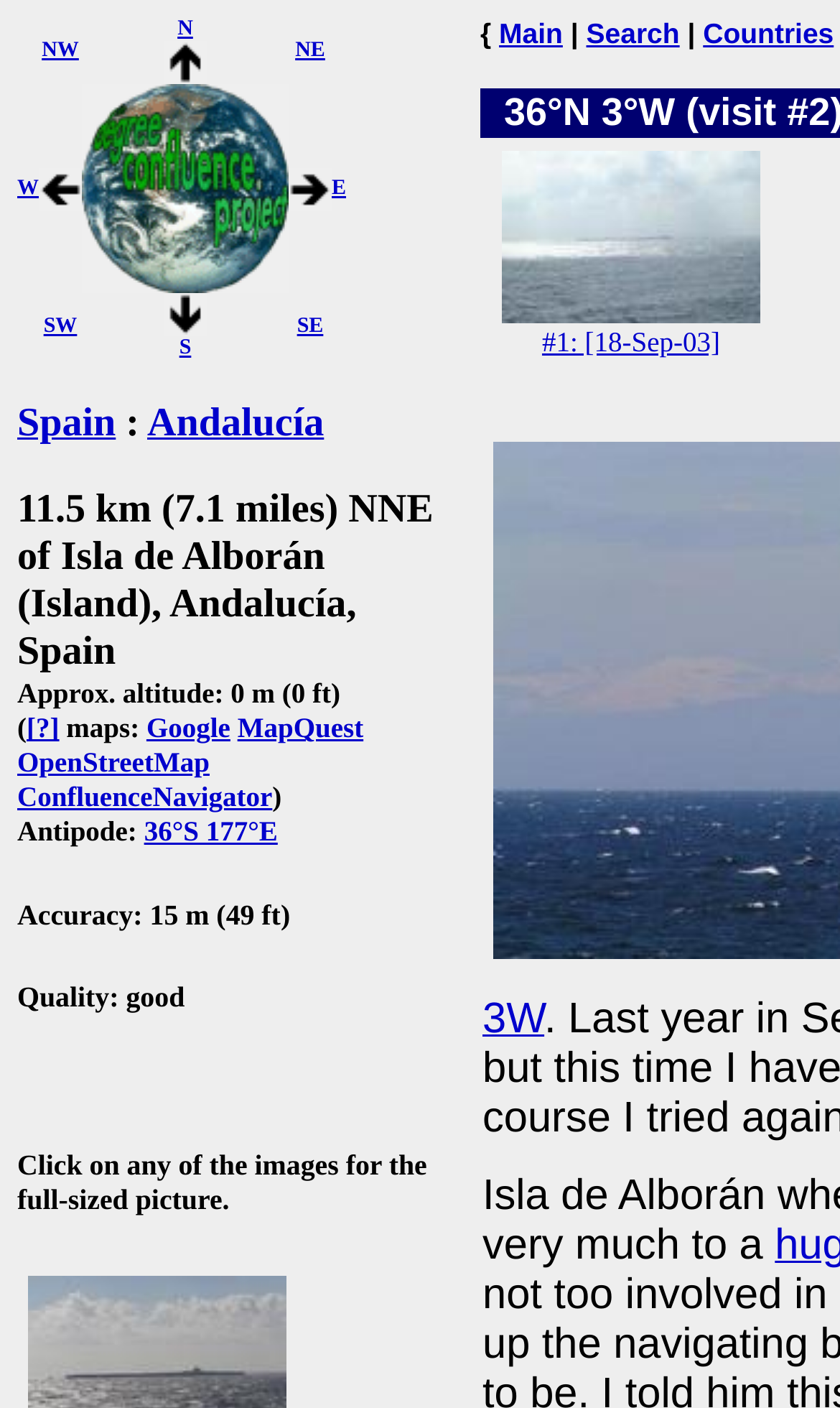Extract the bounding box for the UI element that matches this description: "Navigation Menu".

None